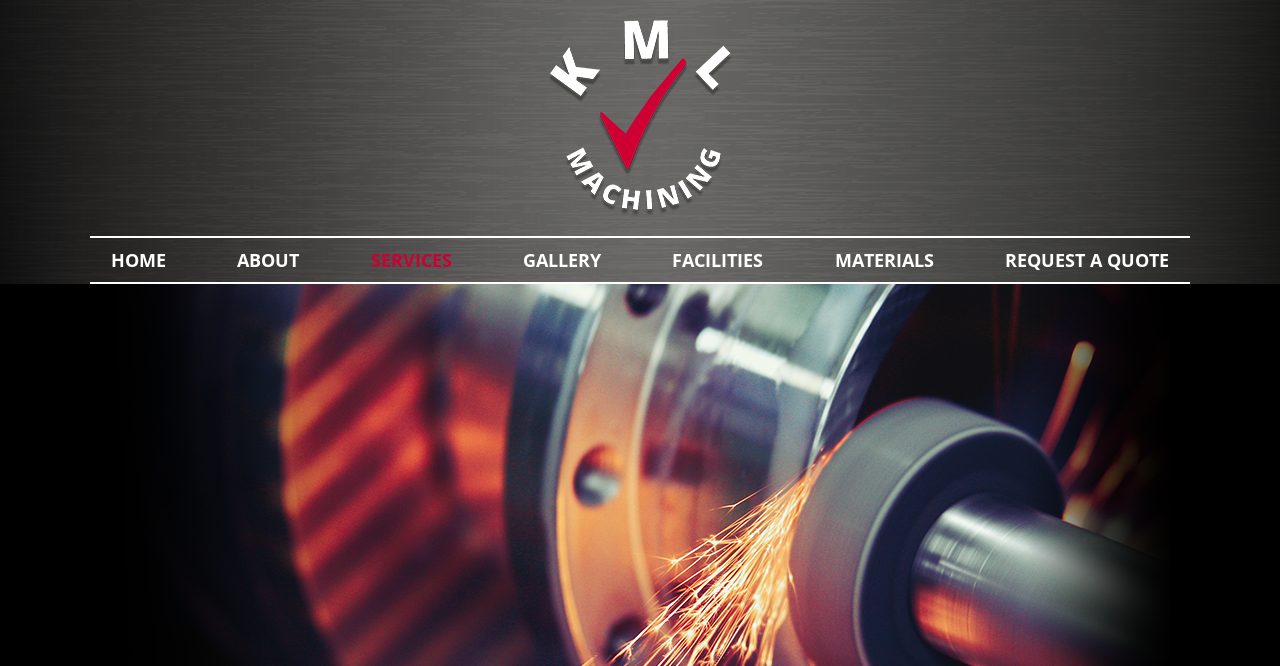Highlight the bounding box coordinates of the region I should click on to meet the following instruction: "view gallery".

[0.398, 0.357, 0.48, 0.423]